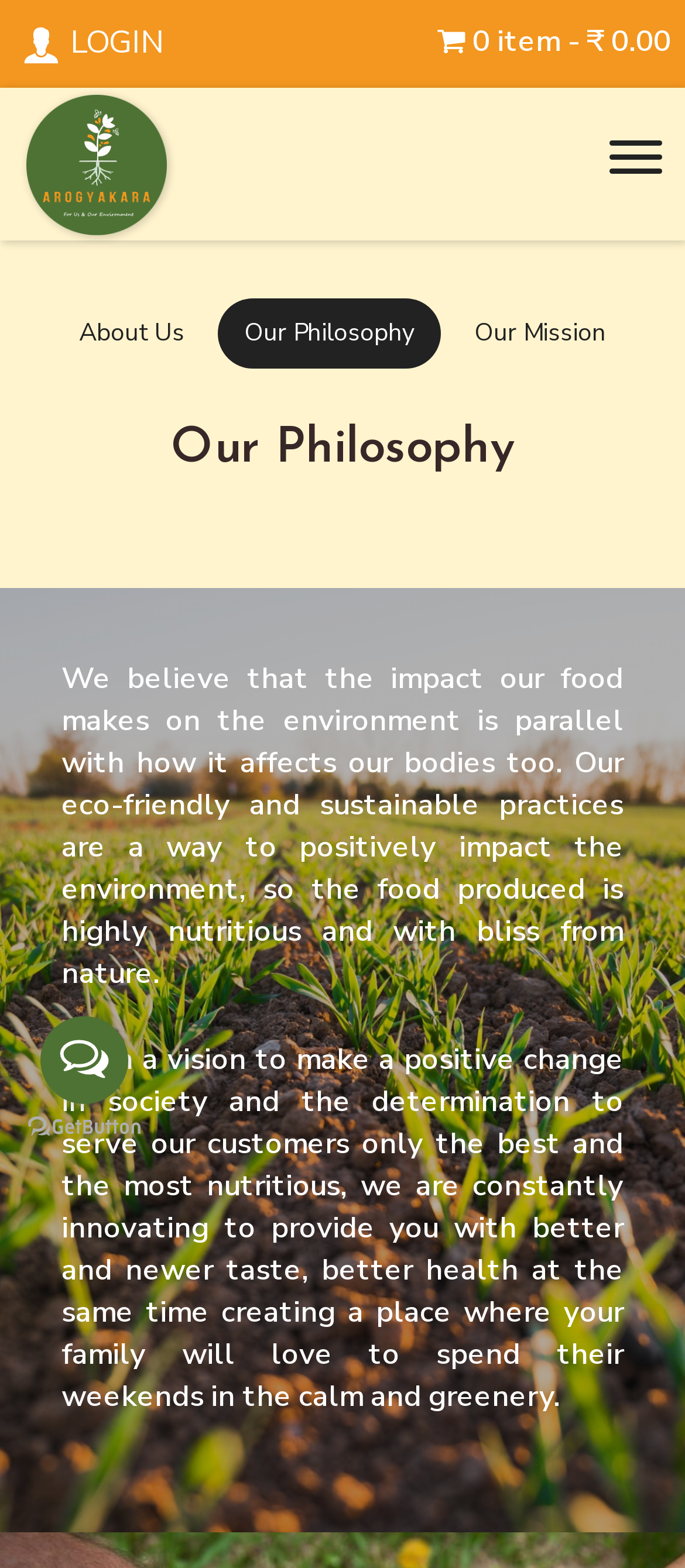Find and provide the bounding box coordinates for the UI element described here: "LOGIN". The coordinates should be given as four float numbers between 0 and 1: [left, top, right, bottom].

[0.0, 0.003, 0.212, 0.052]